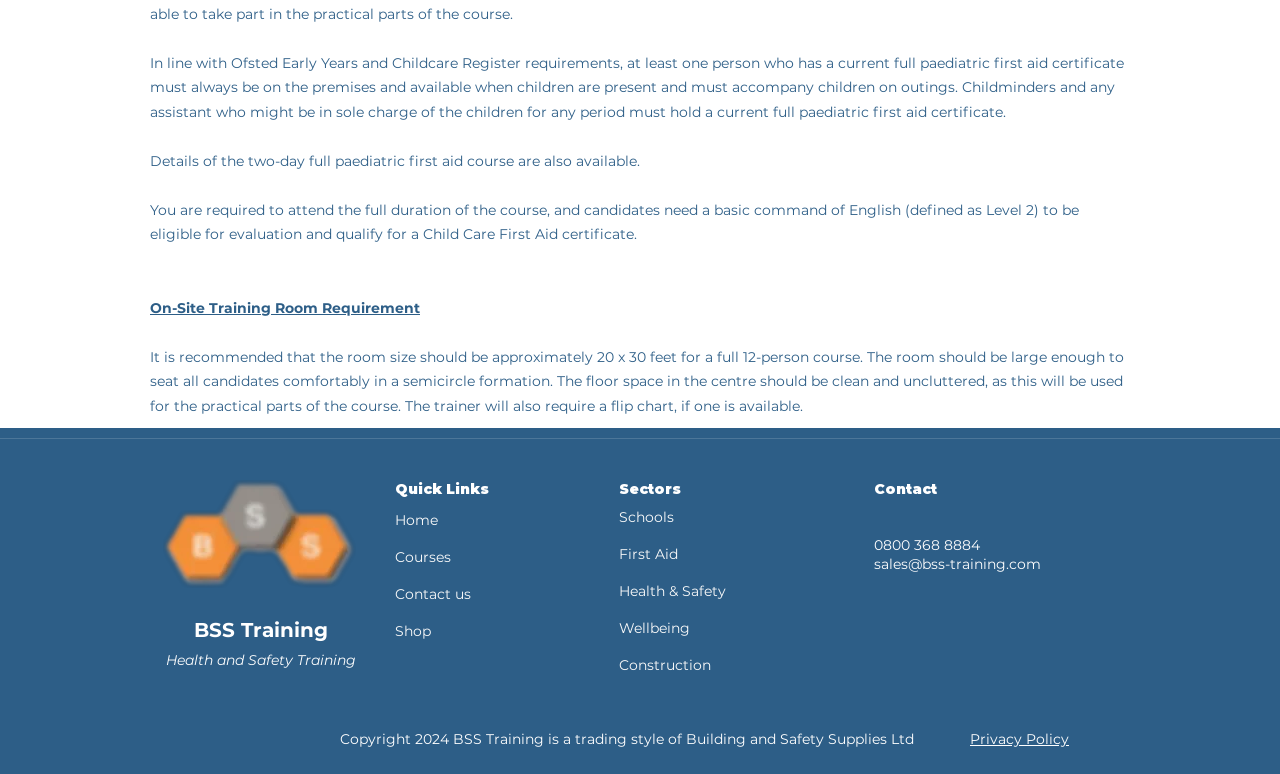Identify the bounding box coordinates of the element that should be clicked to fulfill this task: "View First Aid sector". The coordinates should be provided as four float numbers between 0 and 1, i.e., [left, top, right, bottom].

[0.484, 0.692, 0.594, 0.74]